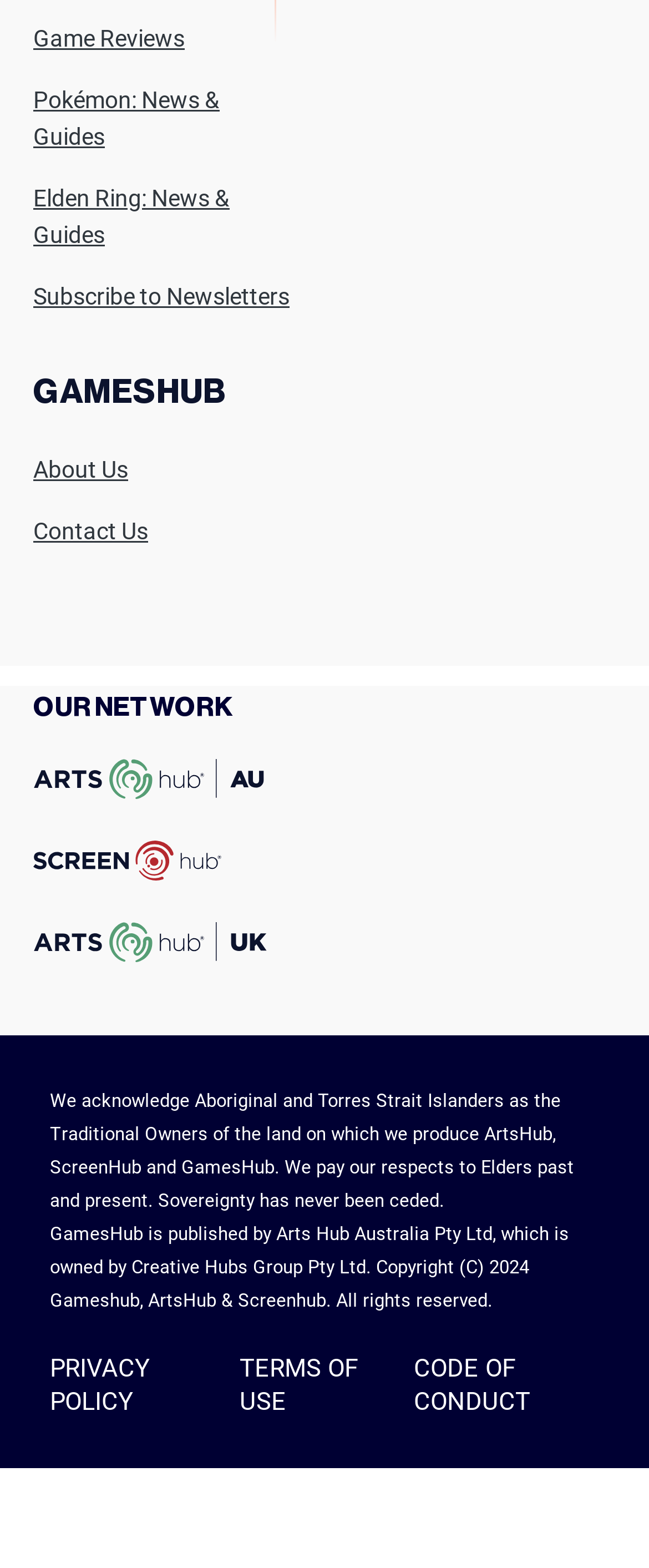What is the purpose of the website?
Look at the image and answer the question using a single word or phrase.

Game Reviews and News